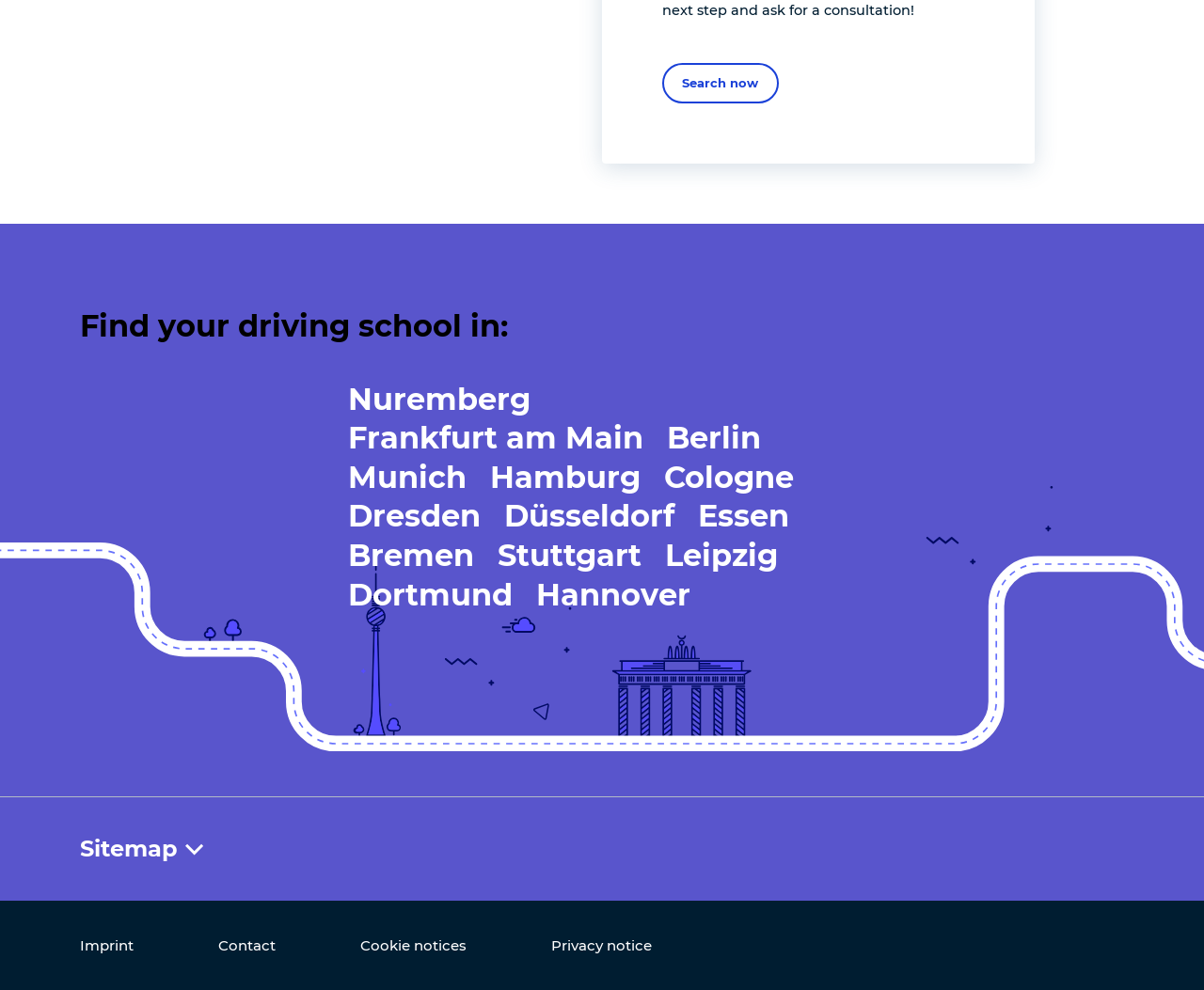Specify the bounding box coordinates of the area to click in order to follow the given instruction: "Search for driving schools."

[0.55, 0.064, 0.647, 0.104]